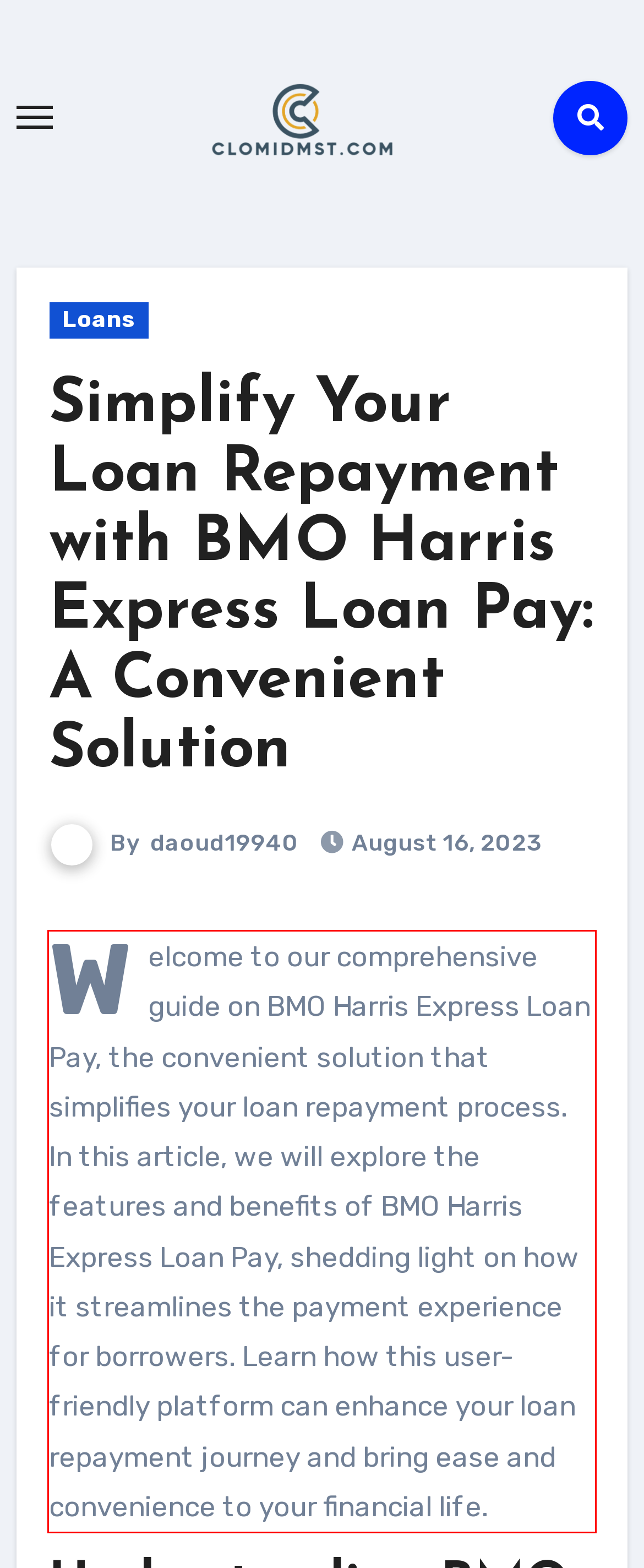You are presented with a screenshot containing a red rectangle. Extract the text found inside this red bounding box.

Welcome to our comprehensive guide on BMO Harris Express Loan Pay, the convenient solution that simplifies your loan repayment process. In this article, we will explore the features and benefits of BMO Harris Express Loan Pay, shedding light on how it streamlines the payment experience for borrowers. Learn how this user-friendly platform can enhance your loan repayment journey and bring ease and convenience to your financial life.